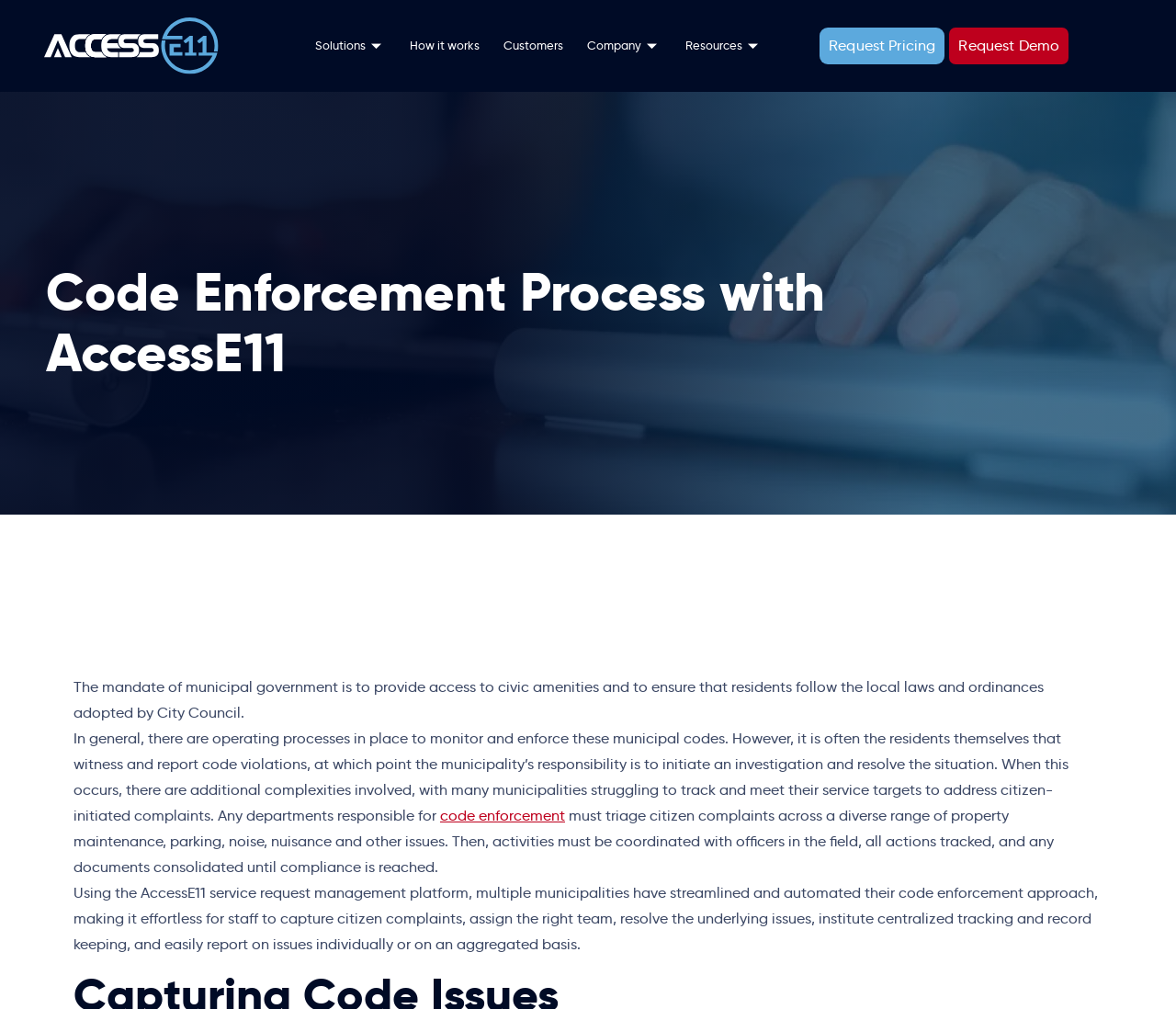How many links are in the top navigation bar?
From the screenshot, supply a one-word or short-phrase answer.

6